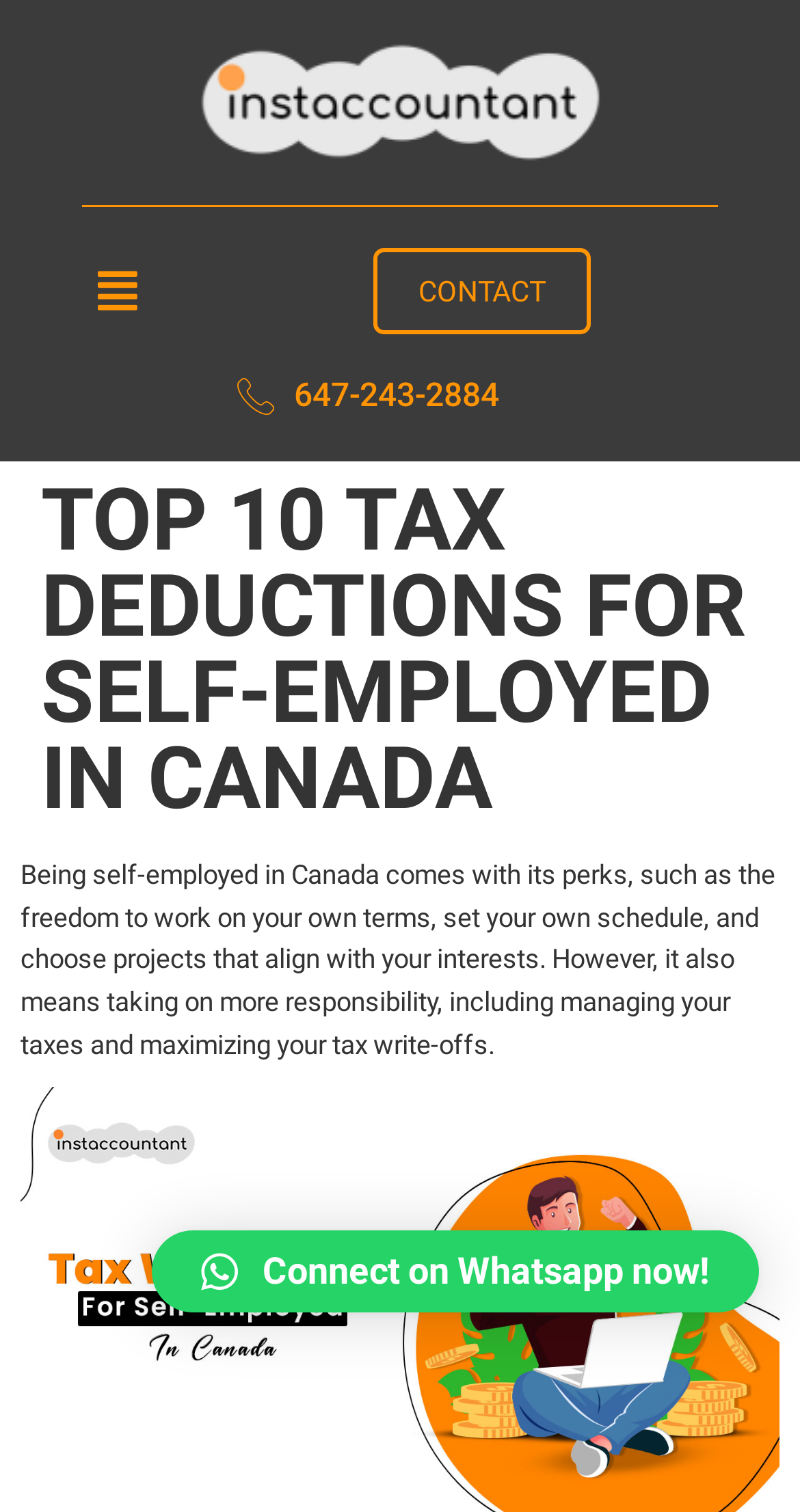Generate a thorough caption that explains the contents of the webpage.

The webpage is about tax deductions for self-employed individuals in Canada, specifically highlighting the top 10 tax write-offs. At the top left of the page, there is a logo and a link to "Instaccountant Canada" with a corresponding image. Next to it, on the top right, is a menu button with a dropdown icon. Below the logo, there are three links: "CONTACT" on the left, a phone number "647-243-2884" in the center, and no other links on the right.

The main content of the page starts with a large heading "TOP 10 TAX DEDUCTIONS FOR SELF-EMPLOYED IN CANADA" that spans almost the entire width of the page. Below the heading, there is a paragraph of text that discusses the benefits and responsibilities of being self-employed in Canada, including managing taxes and maximizing tax write-offs.

At the bottom of the page, there is a call-to-action button "Connect on Whatsapp now!" that encourages visitors to take action. Overall, the page has a simple and clean layout, with a focus on providing informative content about tax deductions for self-employed individuals in Canada.